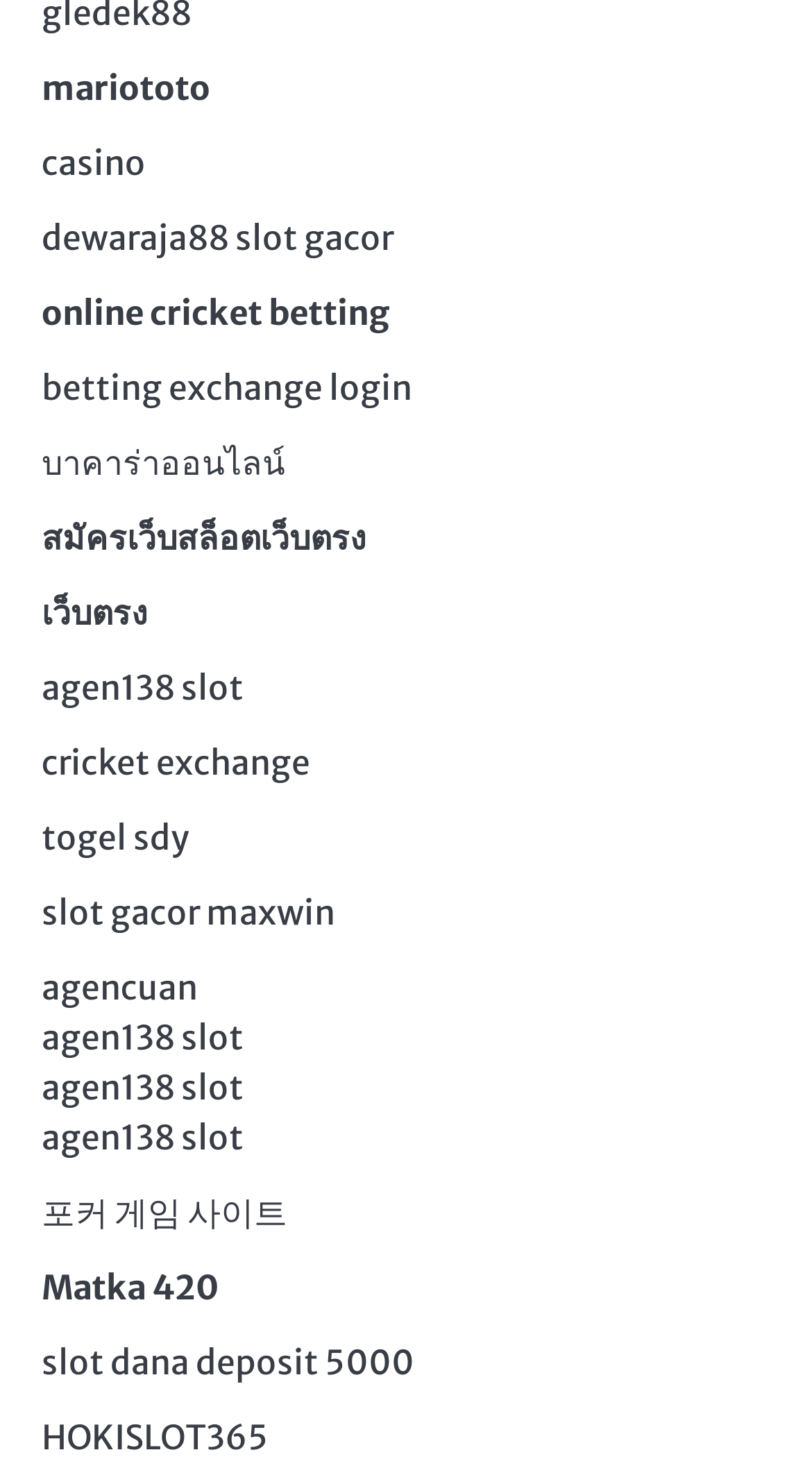Give a succinct answer to this question in a single word or phrase: 
What is the last link on the webpage?

HOKISLOT365